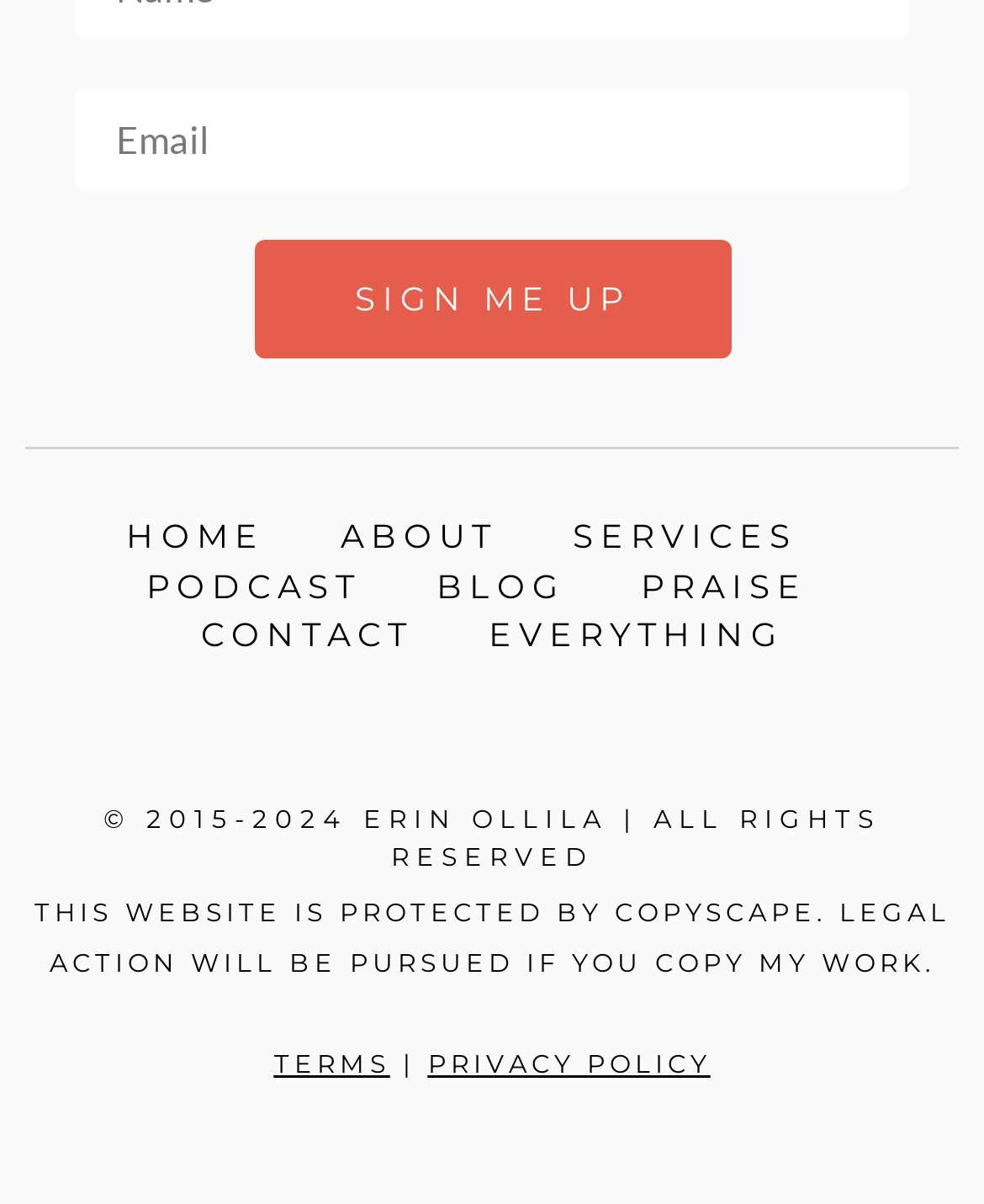Locate the bounding box coordinates of the area to click to fulfill this instruction: "Enter email address". The bounding box should be presented as four float numbers between 0 and 1, in the order [left, top, right, bottom].

[0.077, 0.073, 0.923, 0.157]